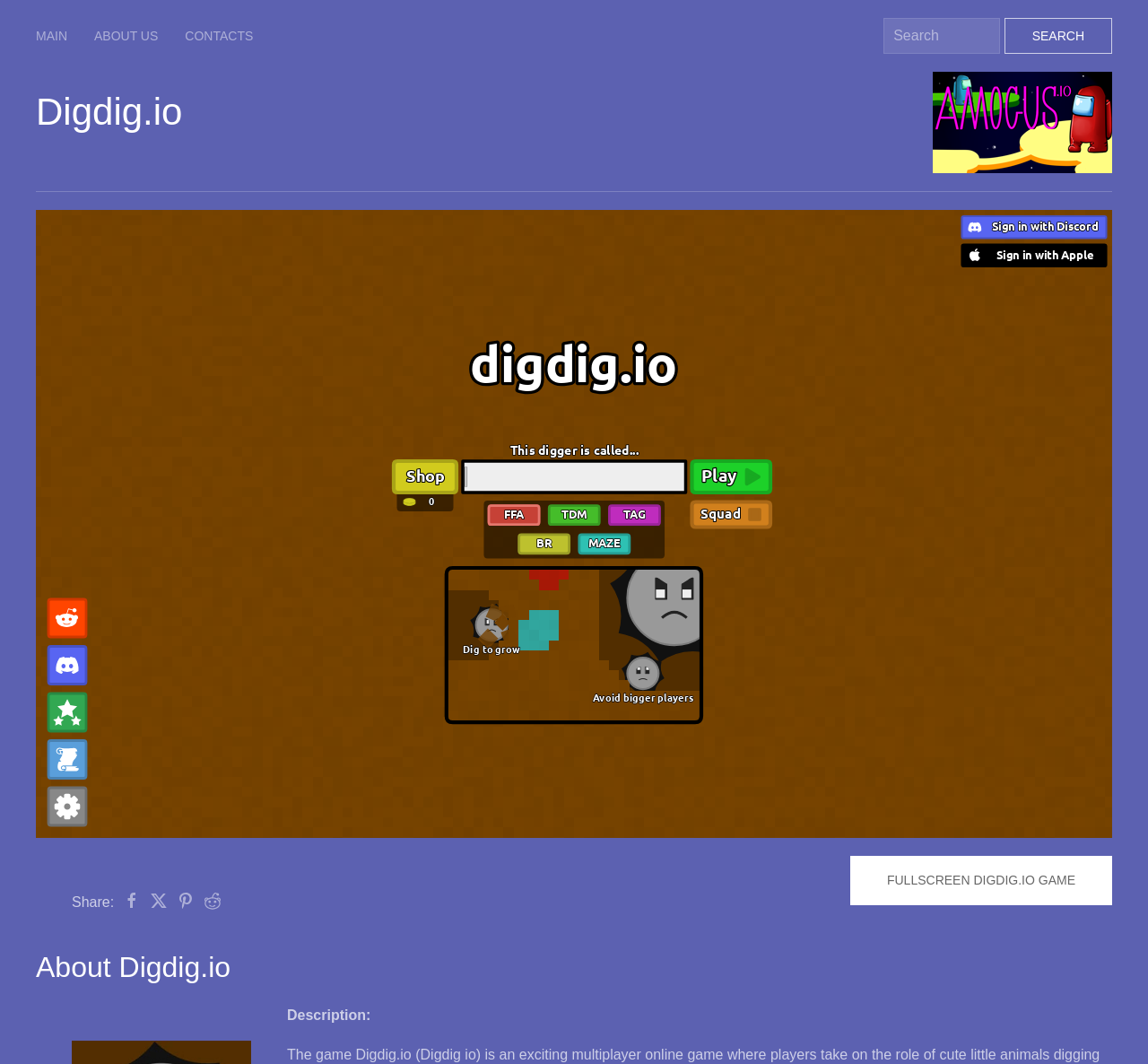Point out the bounding box coordinates of the section to click in order to follow this instruction: "Share to Facebook".

[0.107, 0.838, 0.123, 0.855]